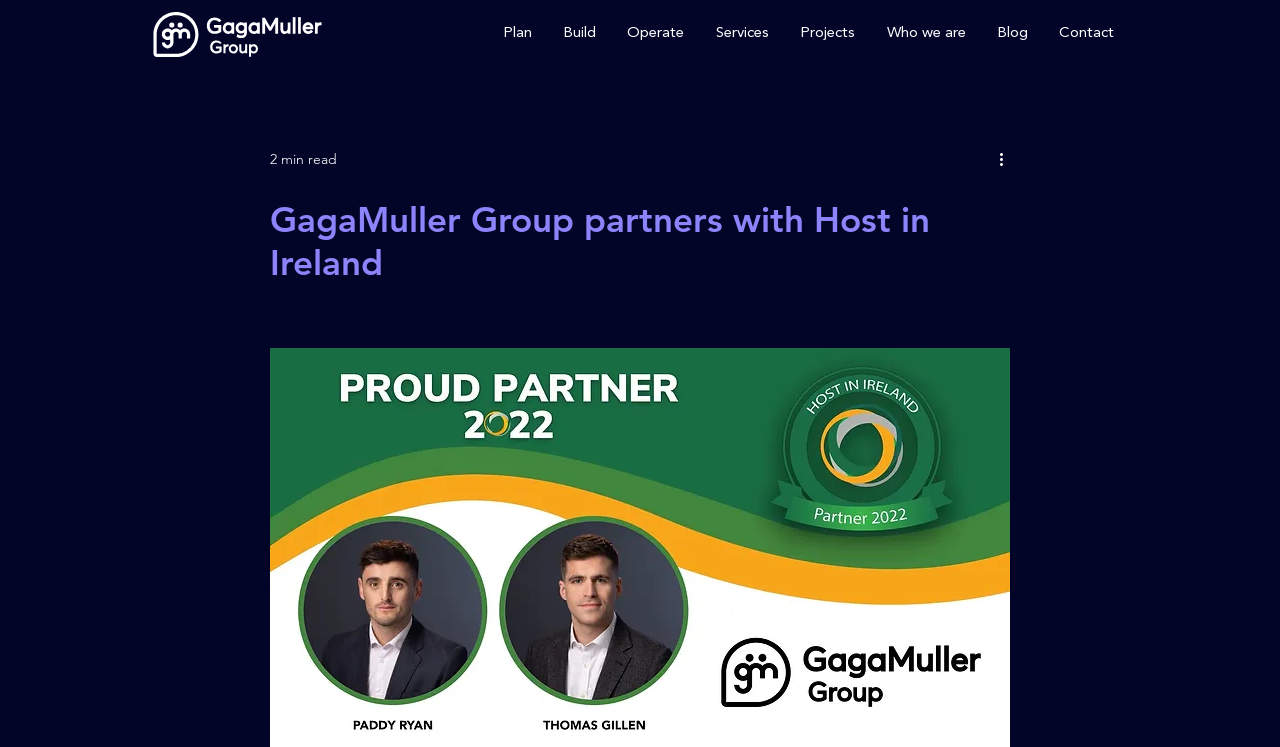Please find the bounding box coordinates of the element that must be clicked to perform the given instruction: "Click on the 'Plan' link". The coordinates should be four float numbers from 0 to 1, i.e., [left, top, right, bottom].

[0.384, 0.02, 0.425, 0.079]